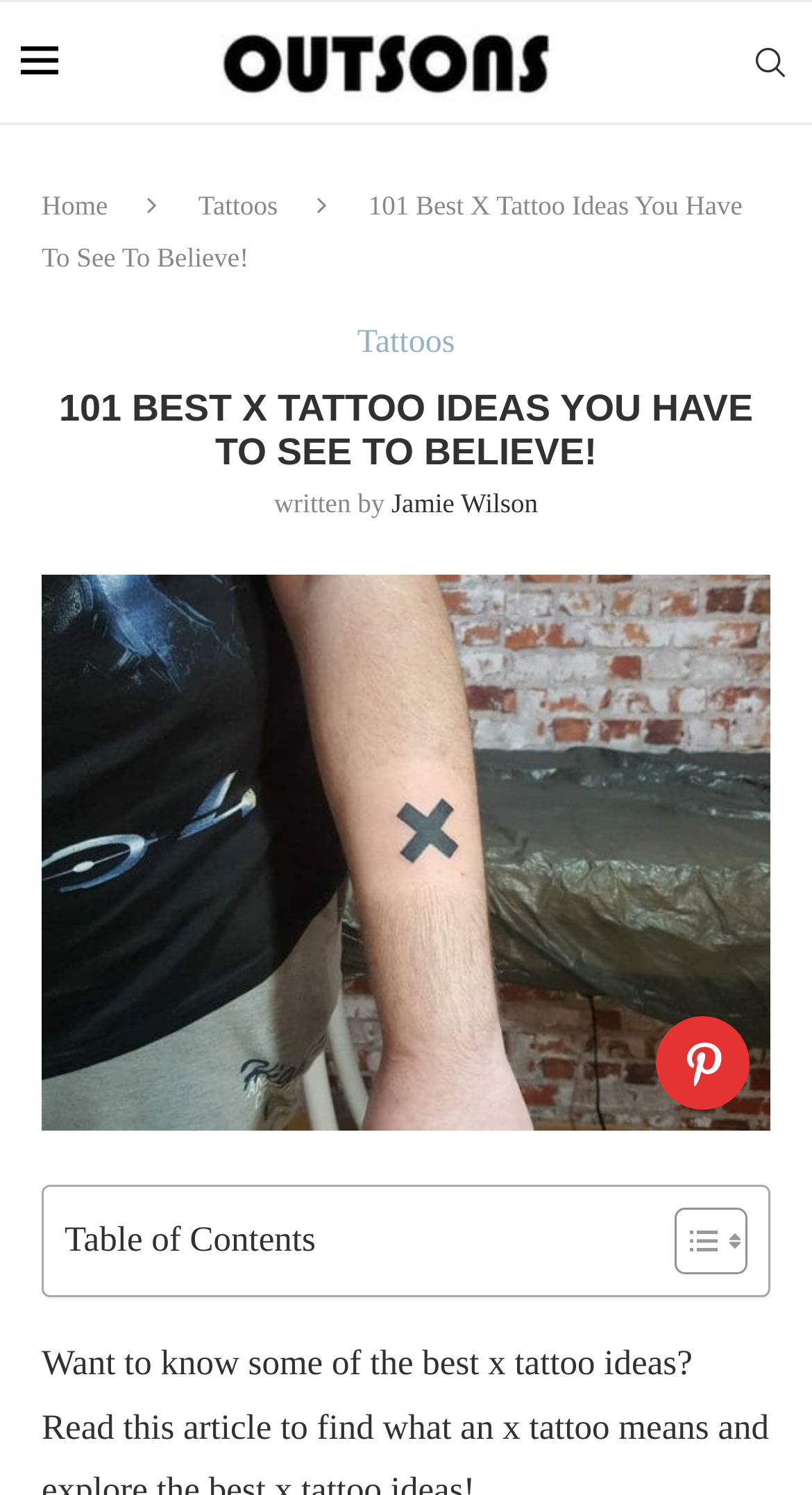What is the author of the article?
Examine the screenshot and reply with a single word or phrase.

Jamie Wilson